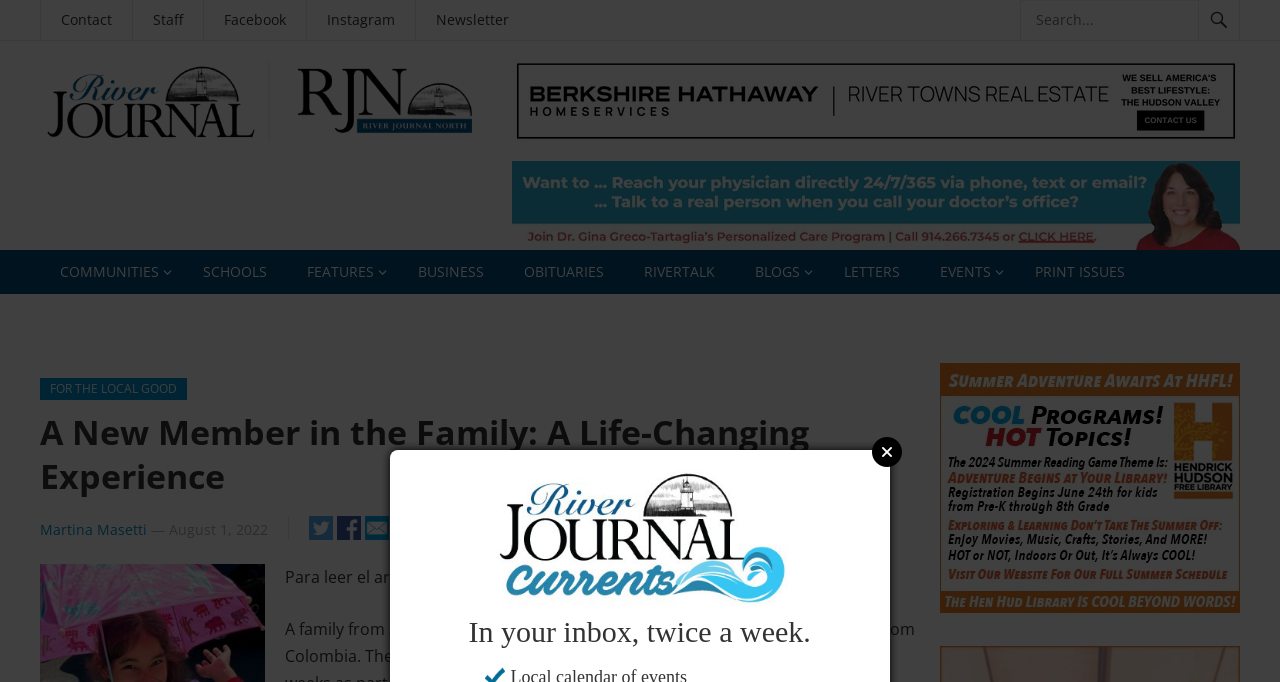Indicate the bounding box coordinates of the clickable region to achieve the following instruction: "Close the newsletter popup."

[0.681, 0.641, 0.705, 0.685]